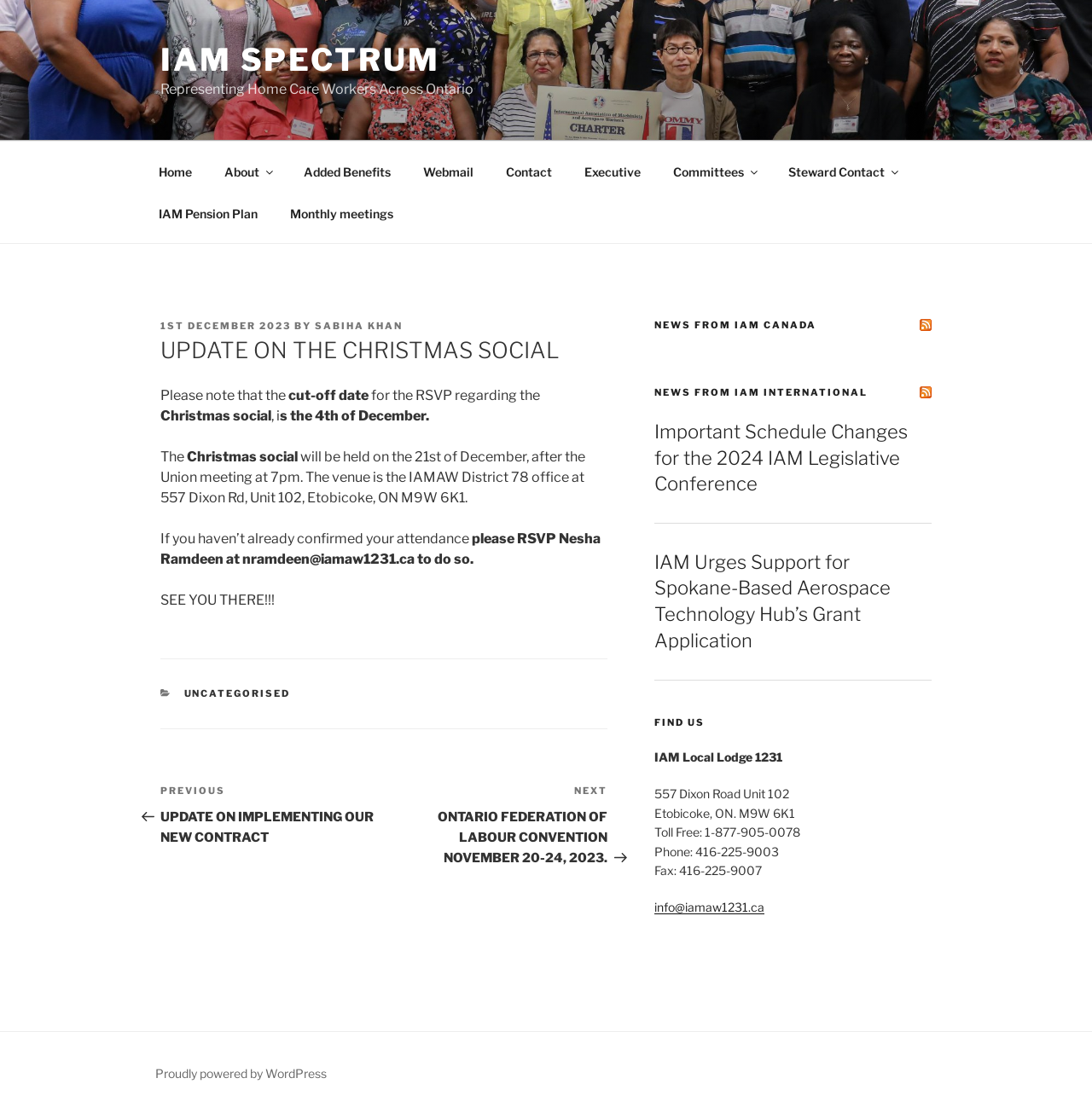Can you pinpoint the bounding box coordinates for the clickable element required for this instruction: "Click on the IAM SPECTRUM link"? The coordinates should be four float numbers between 0 and 1, i.e., [left, top, right, bottom].

[0.147, 0.037, 0.403, 0.07]